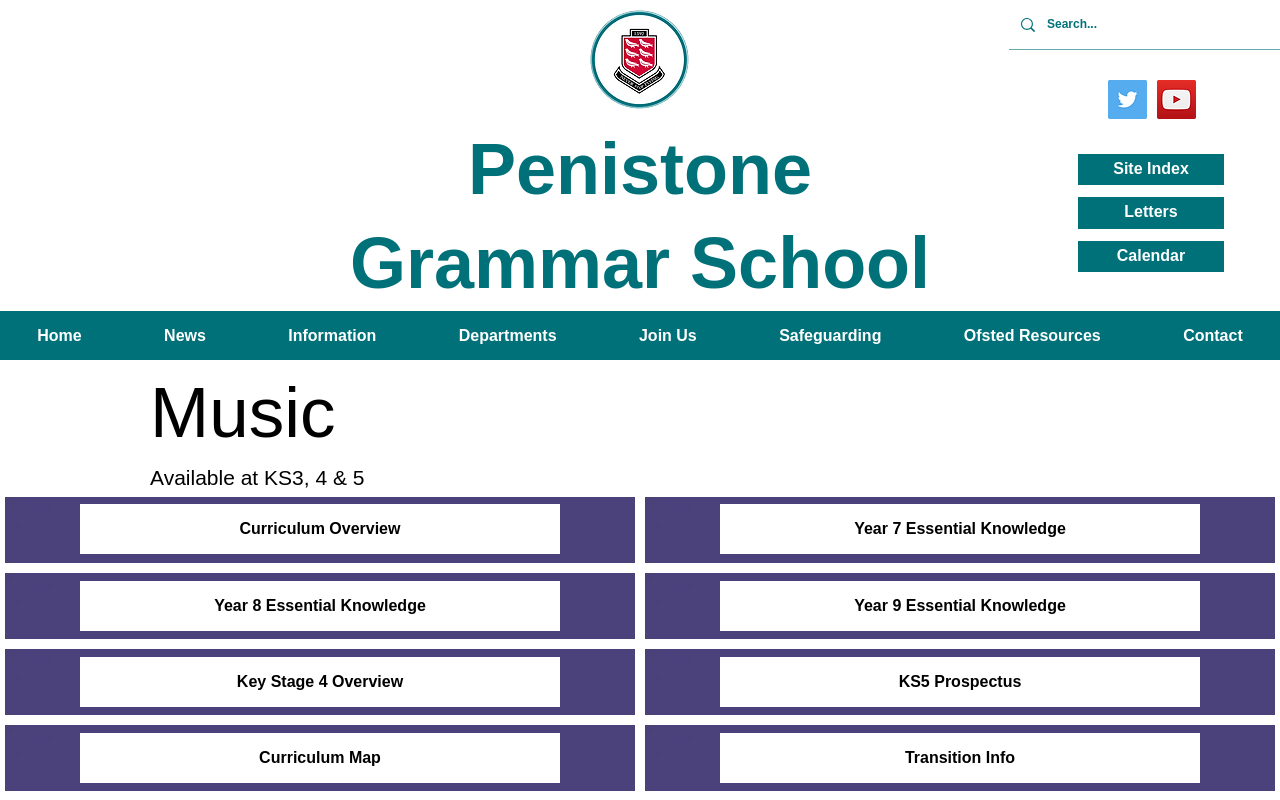Identify and extract the main heading of the webpage.

Penistone Grammar School